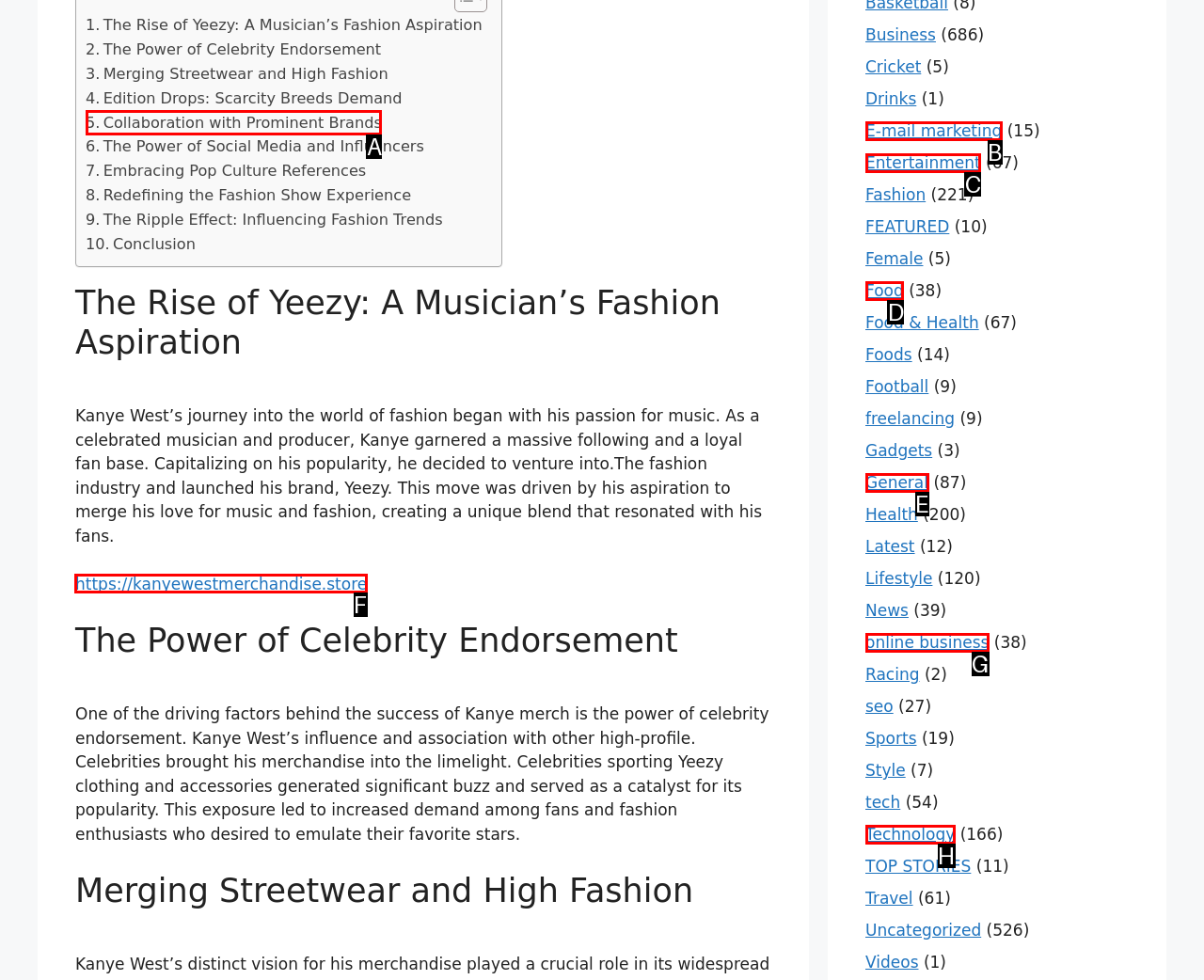Given the task: Click the 'SHOP NOW' link, indicate which boxed UI element should be clicked. Provide your answer using the letter associated with the correct choice.

None